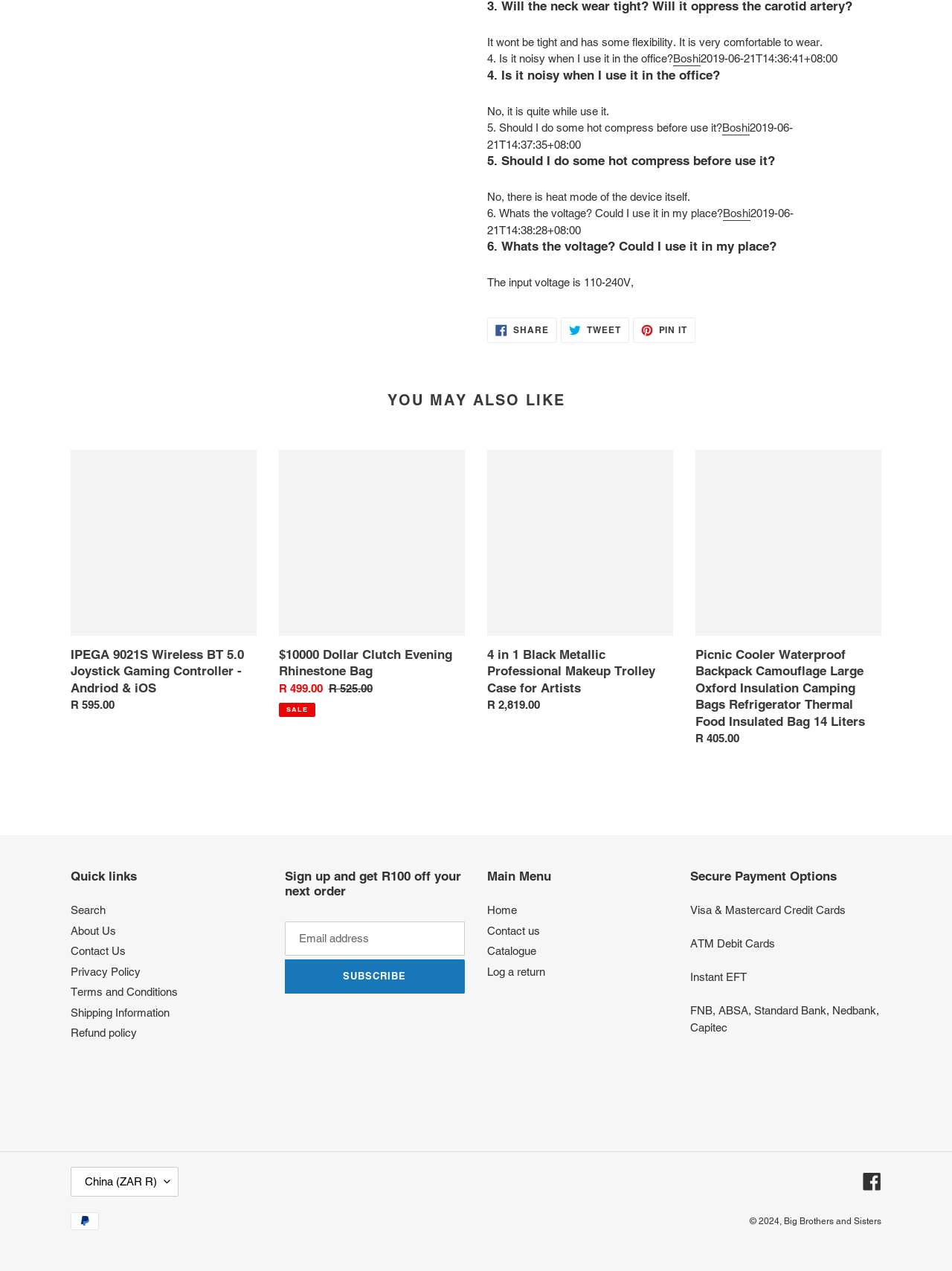What is the price of the 'IPEGA 9021S Wireless BT 5.0 Joystick Gaming Controller - Andriod & iOS' product?
Based on the image, answer the question with as much detail as possible.

I found a DescriptionListDetail element with the text 'R 595.00' which is associated with the product 'IPEGA 9021S Wireless BT 5.0 Joystick Gaming Controller - Andriod & iOS', indicating that the price of this product is R 595.00.